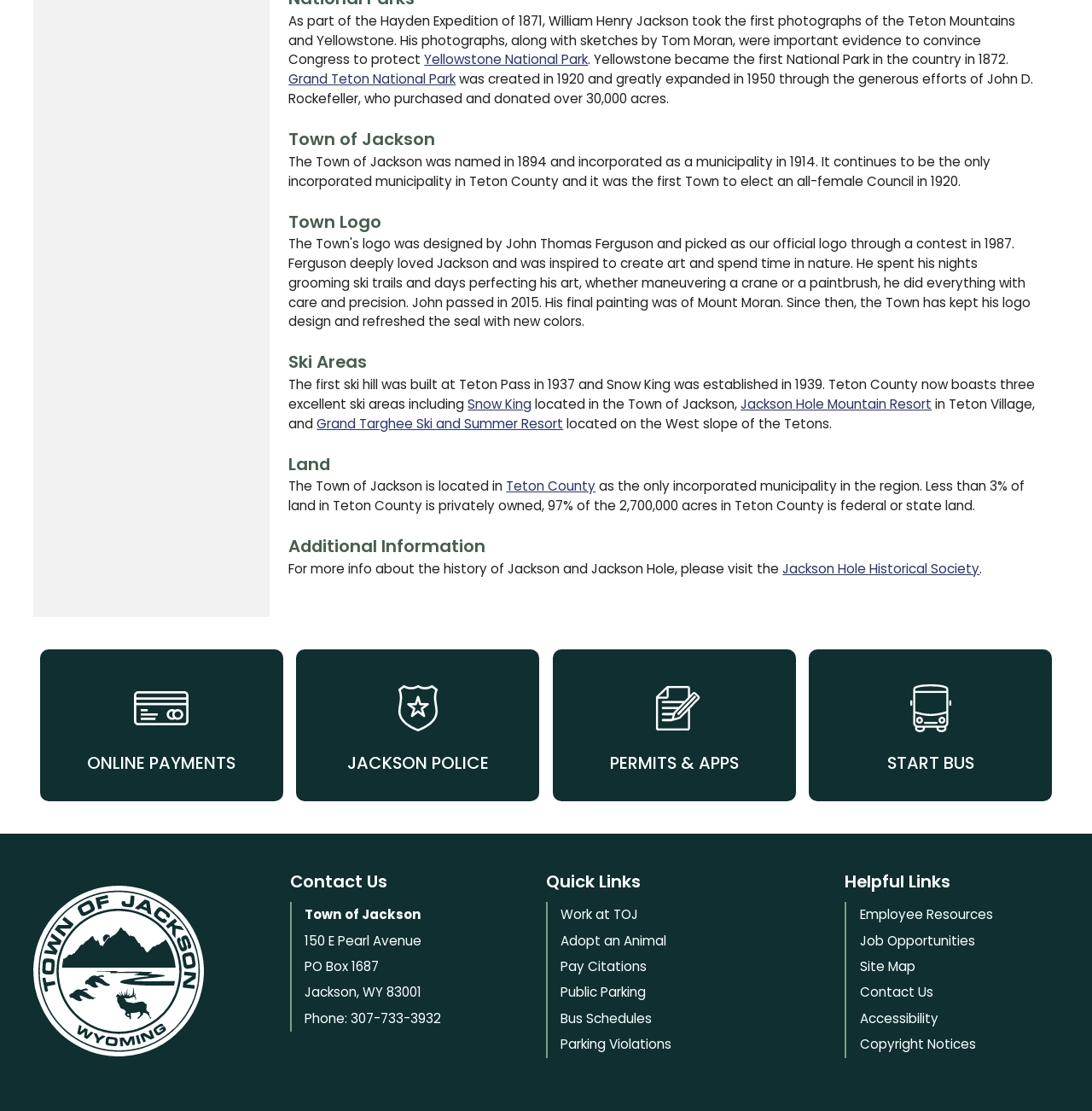Determine the bounding box coordinates for the area that should be clicked to carry out the following instruction: "Get information about permits and applications".

[0.506, 0.584, 0.729, 0.721]